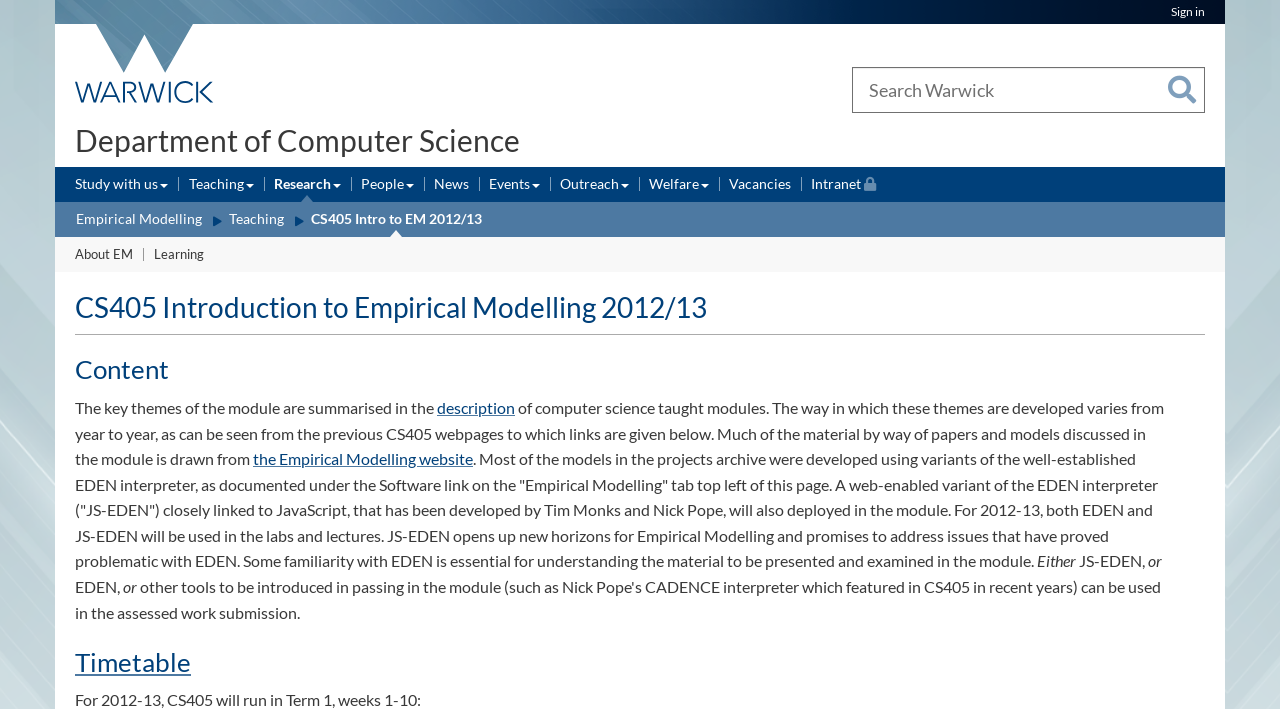Locate the bounding box coordinates of the element I should click to achieve the following instruction: "Read about us".

None